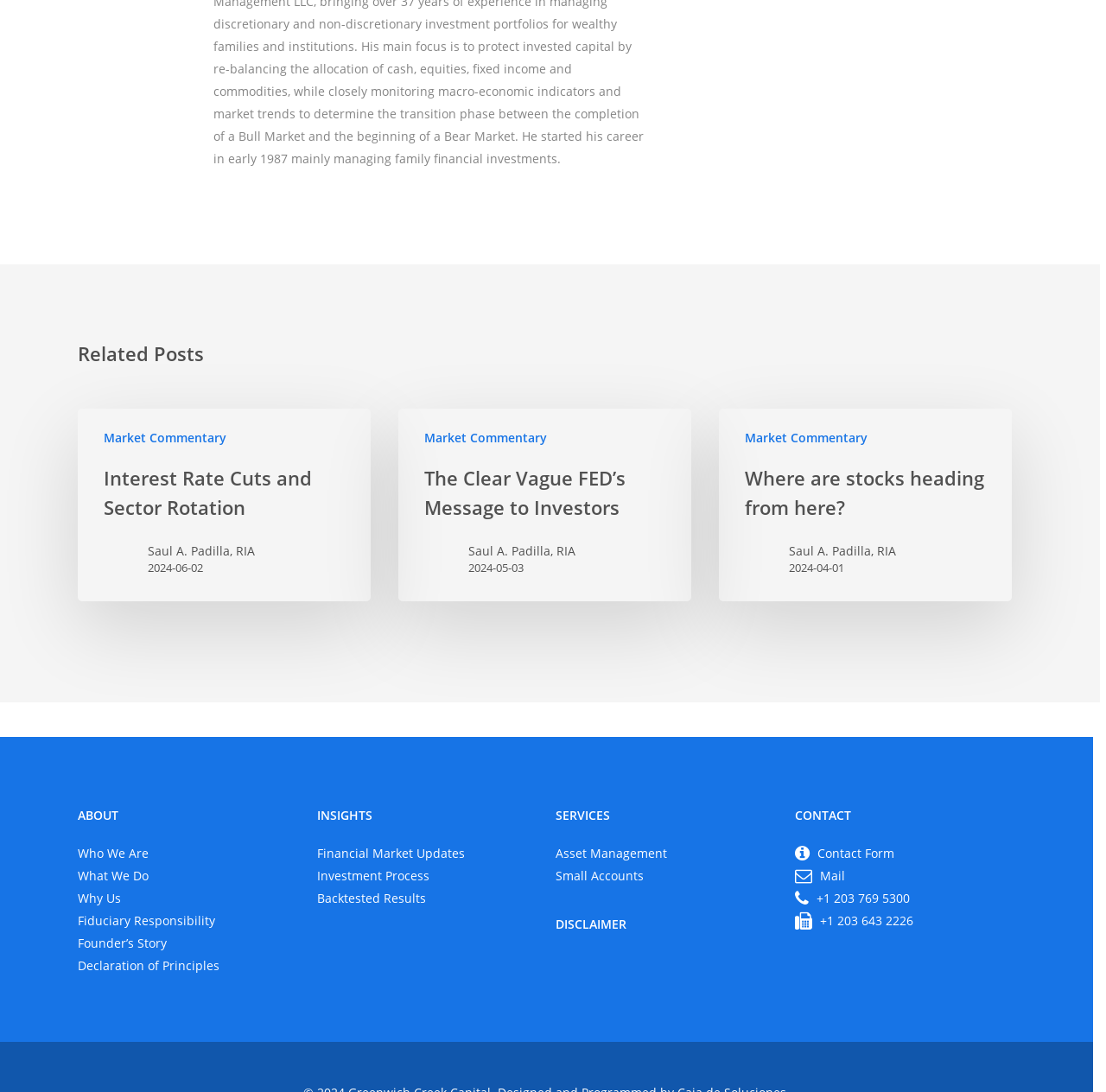Identify the coordinates of the bounding box for the element that must be clicked to accomplish the instruction: "View related posts".

[0.07, 0.242, 0.918, 0.369]